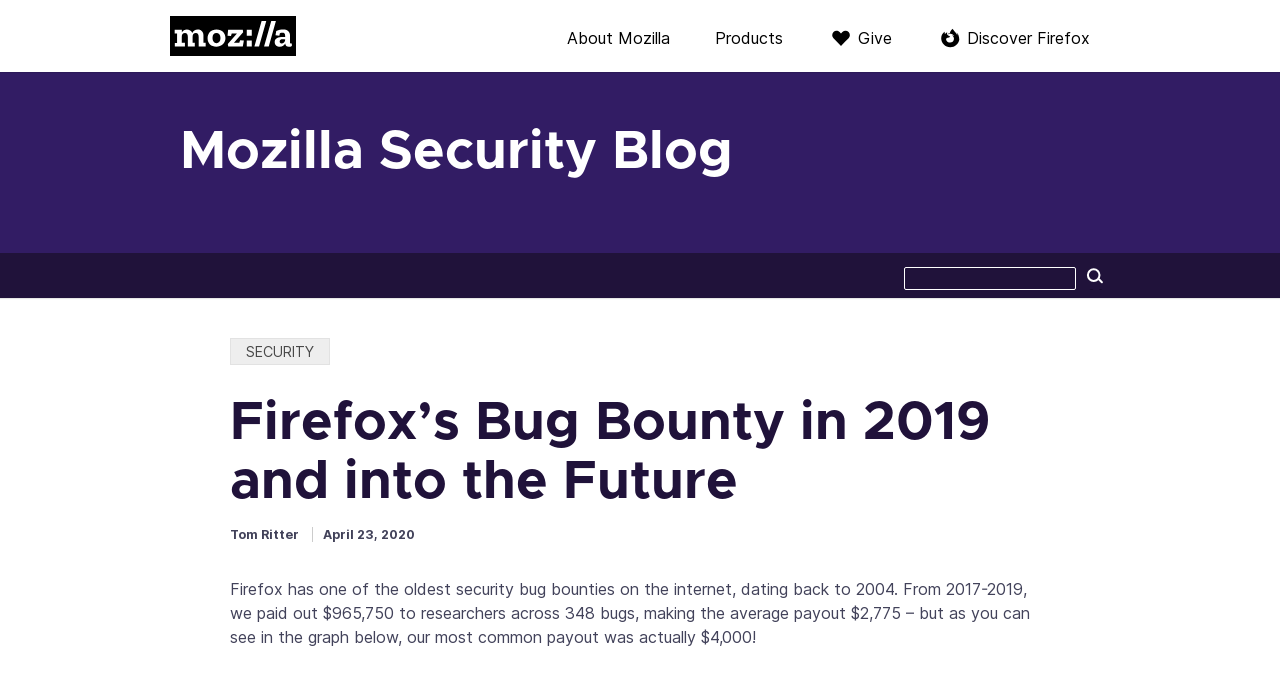How many links are in the top navigation bar?
We need a detailed and meticulous answer to the question.

I counted the links in the top navigation bar, which are 'Mozilla', 'About Mozilla', 'Products', 'Give', and 'Discover Firefox', and found that there are 5 links.